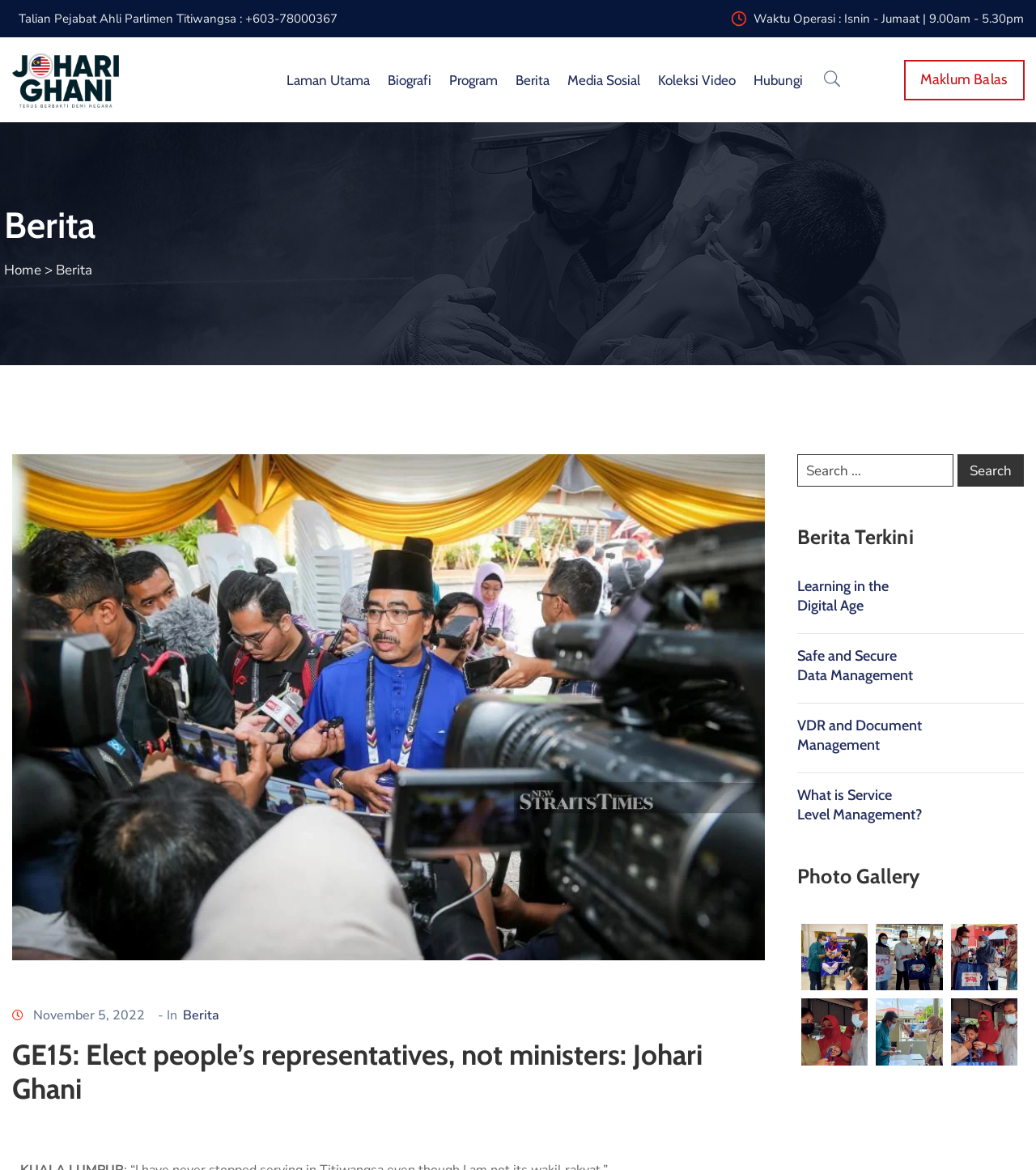Please answer the following question using a single word or phrase: 
What are the office hours?

Isnin - Jumaat | 9.00am - 5.30pm